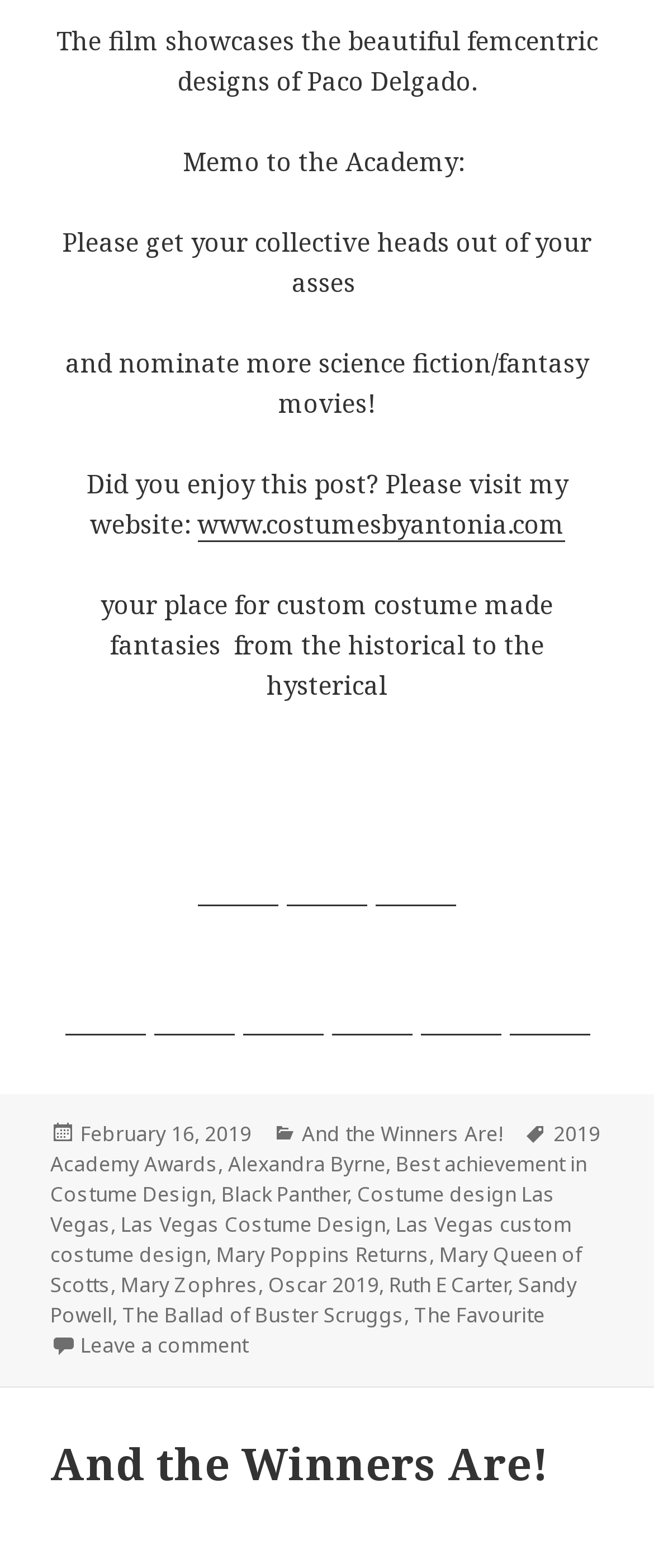Pinpoint the bounding box coordinates of the element to be clicked to execute the instruction: "Follow on Facebook".

[0.303, 0.526, 0.426, 0.578]